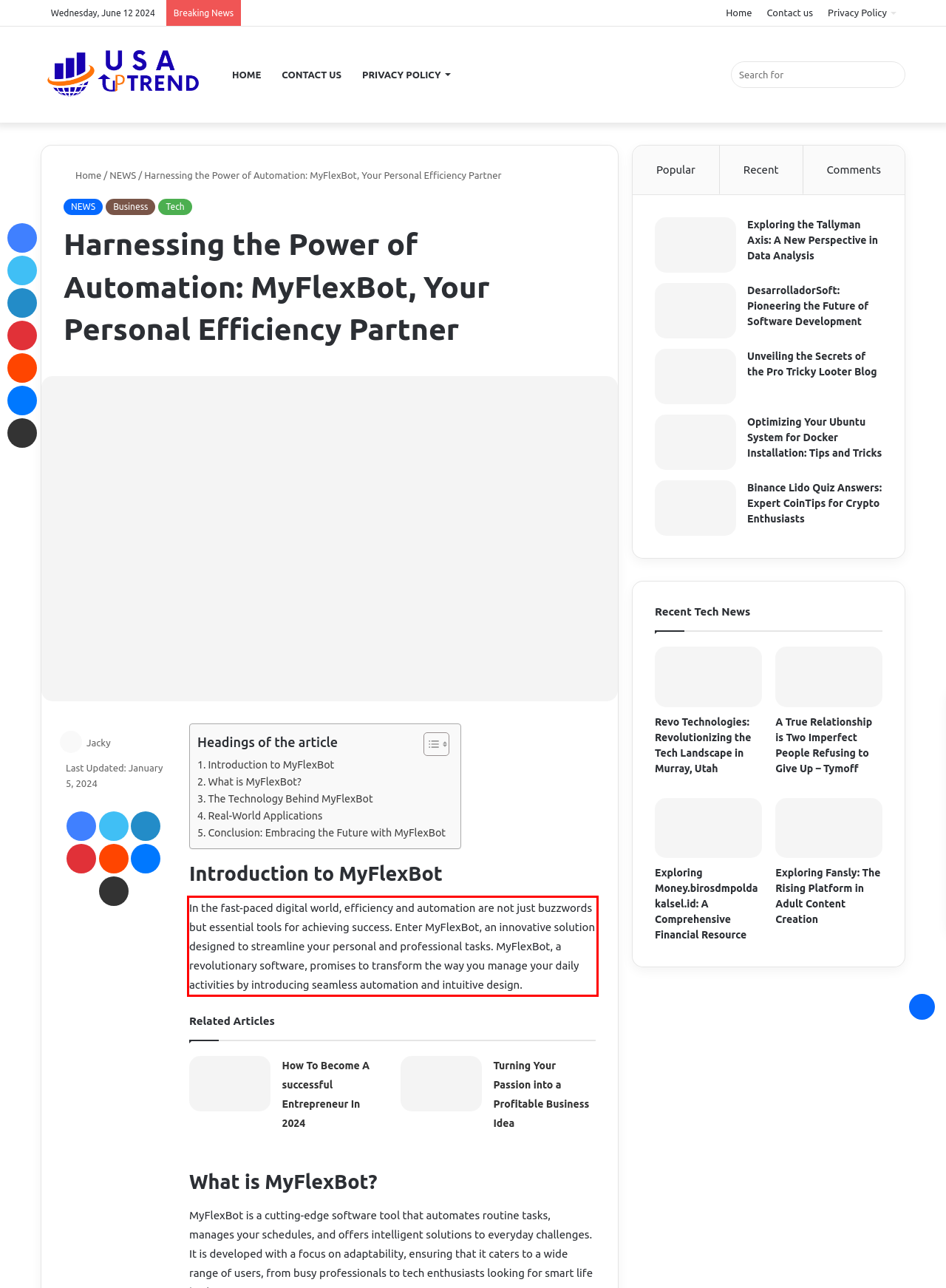In the given screenshot, locate the red bounding box and extract the text content from within it.

In the fast-paced digital world, efficiency and automation are not just buzzwords but essential tools for achieving success. Enter MyFlexBot, an innovative solution designed to streamline your personal and professional tasks. MyFlexBot, a revolutionary software, promises to transform the way you manage your daily activities by introducing seamless automation and intuitive design.